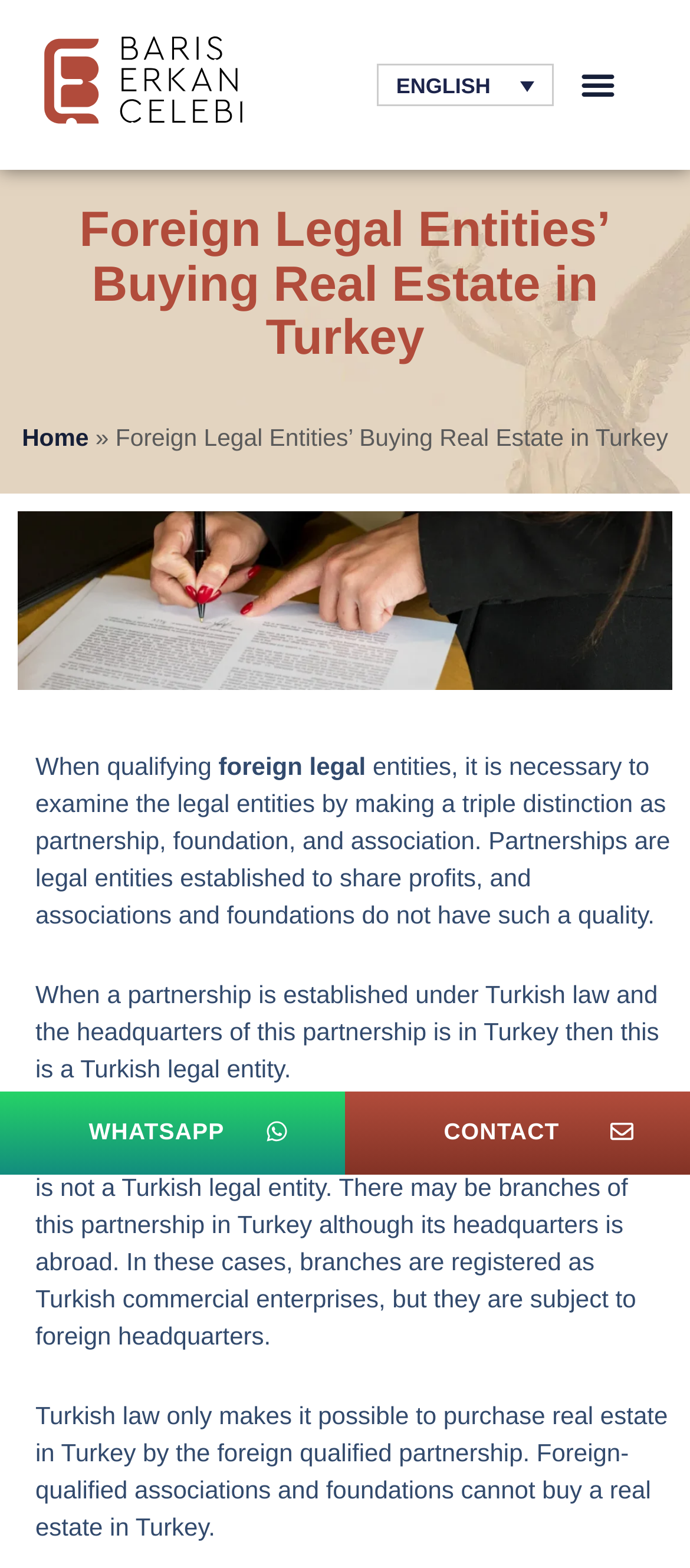Please find the bounding box for the following UI element description. Provide the coordinates in (top-left x, top-left y, bottom-right x, bottom-right y) format, with values between 0 and 1: alt="fresh50 logo"

None